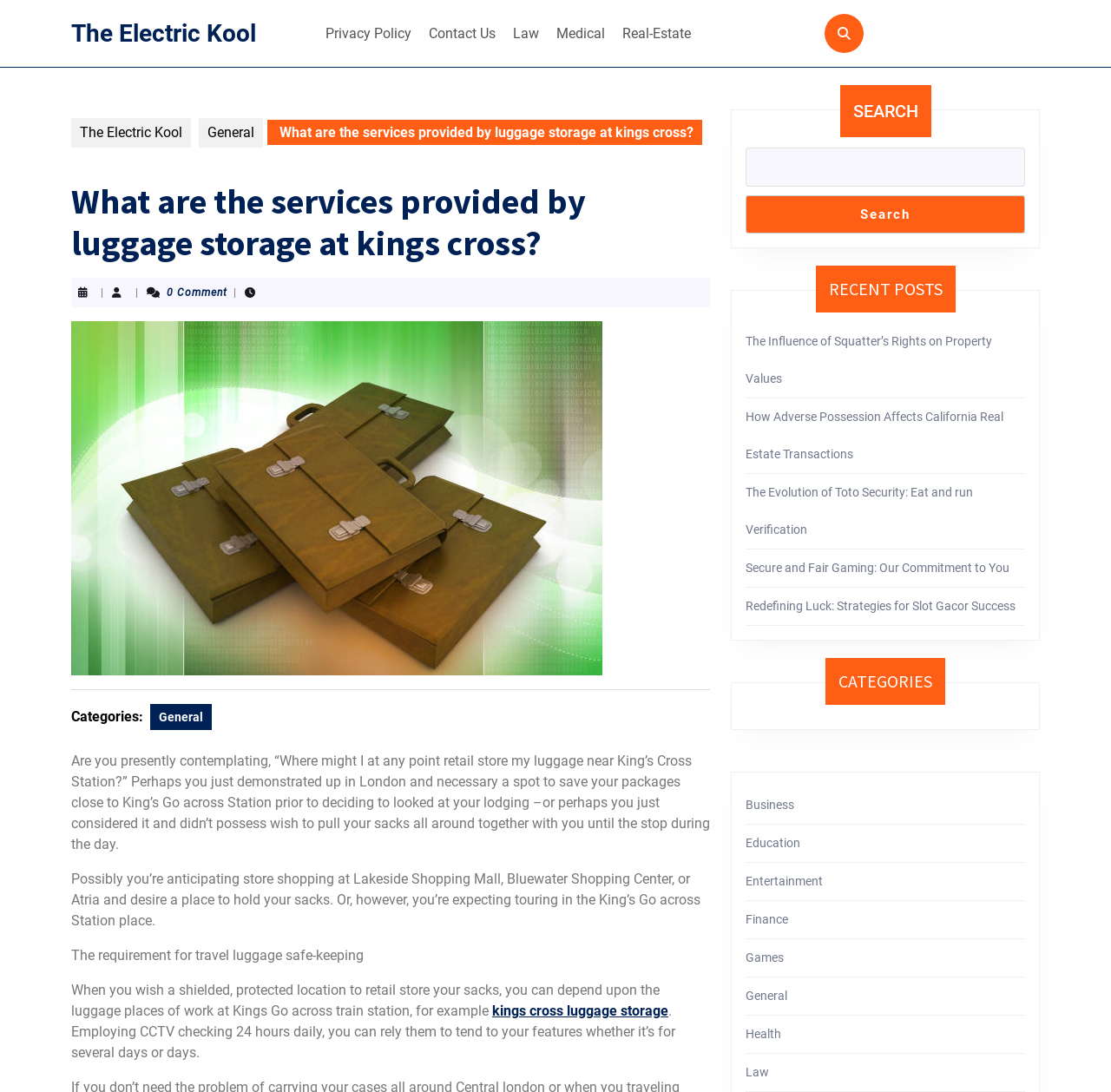Point out the bounding box coordinates of the section to click in order to follow this instruction: "View the 'RECENT POSTS' section".

[0.734, 0.243, 0.86, 0.286]